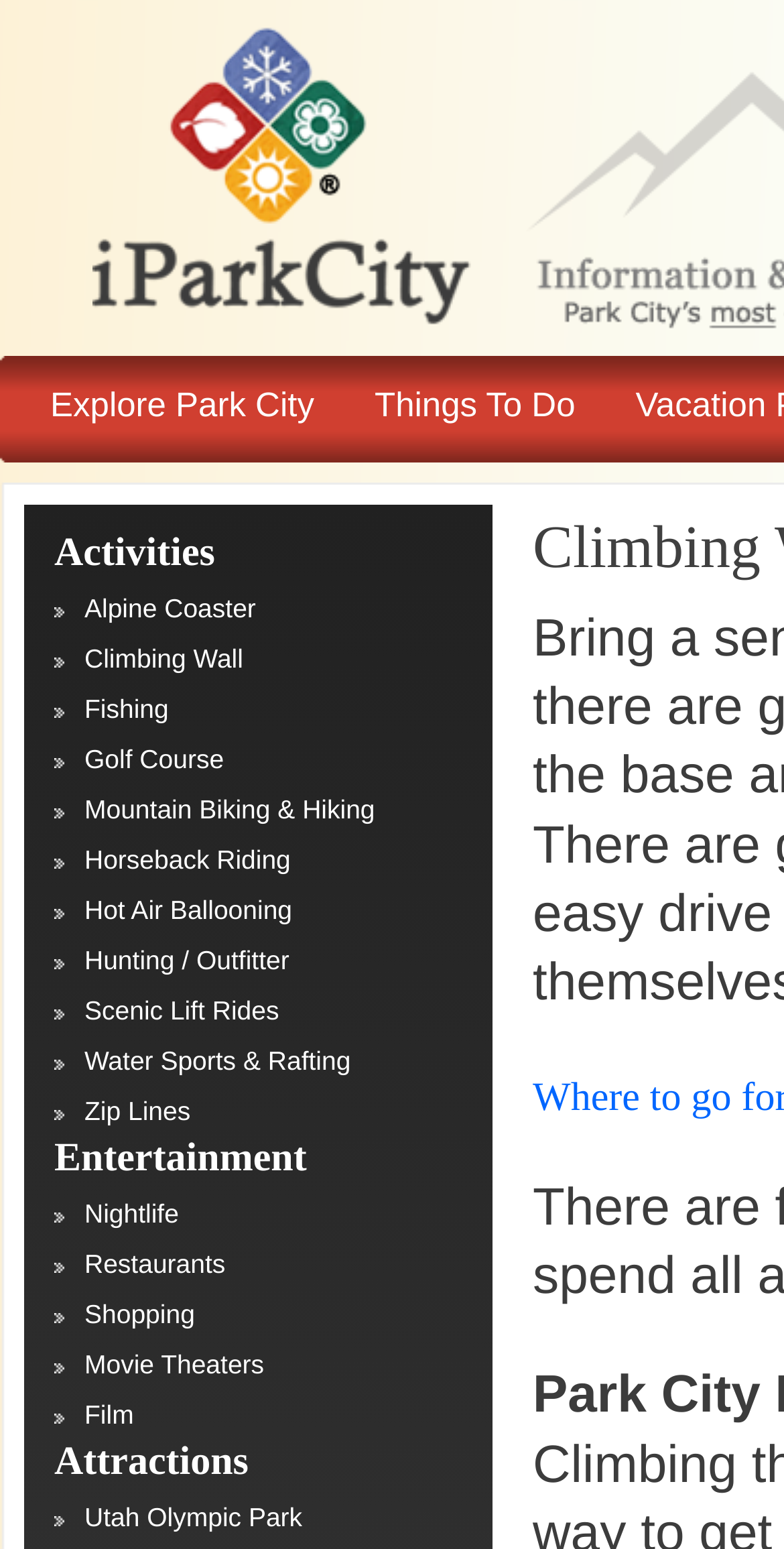Based on what you see in the screenshot, provide a thorough answer to this question: What is the first attraction listed?

Under the heading 'Attractions', I can see that the first link is 'Utah Olympic Park', which suggests that it is the first attraction listed.